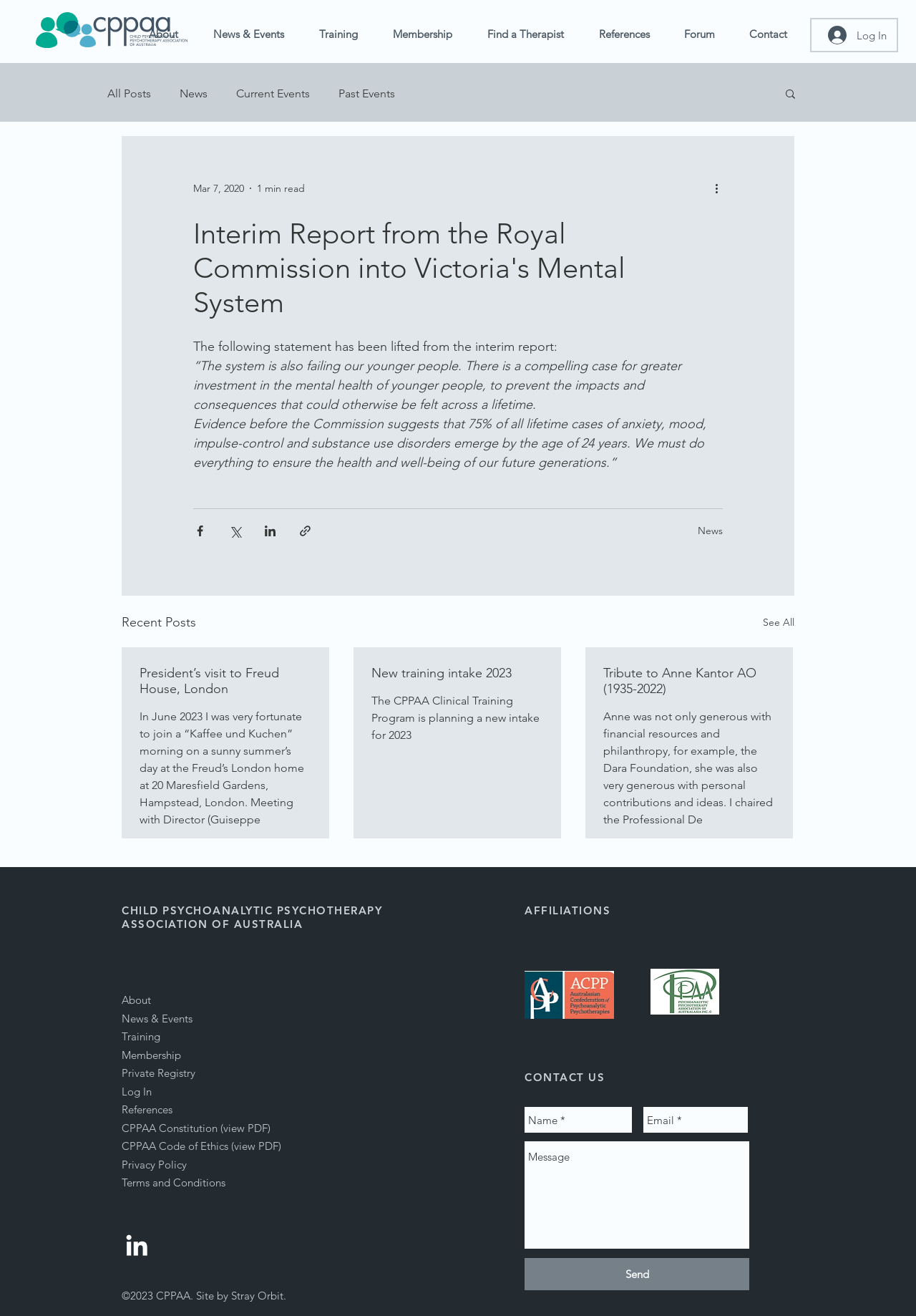What is the purpose of the button with the text 'Search'?
Please respond to the question with as much detail as possible.

I found the answer by looking at the button element with the text 'Search' and inferred its purpose based on its common usage on webpages.